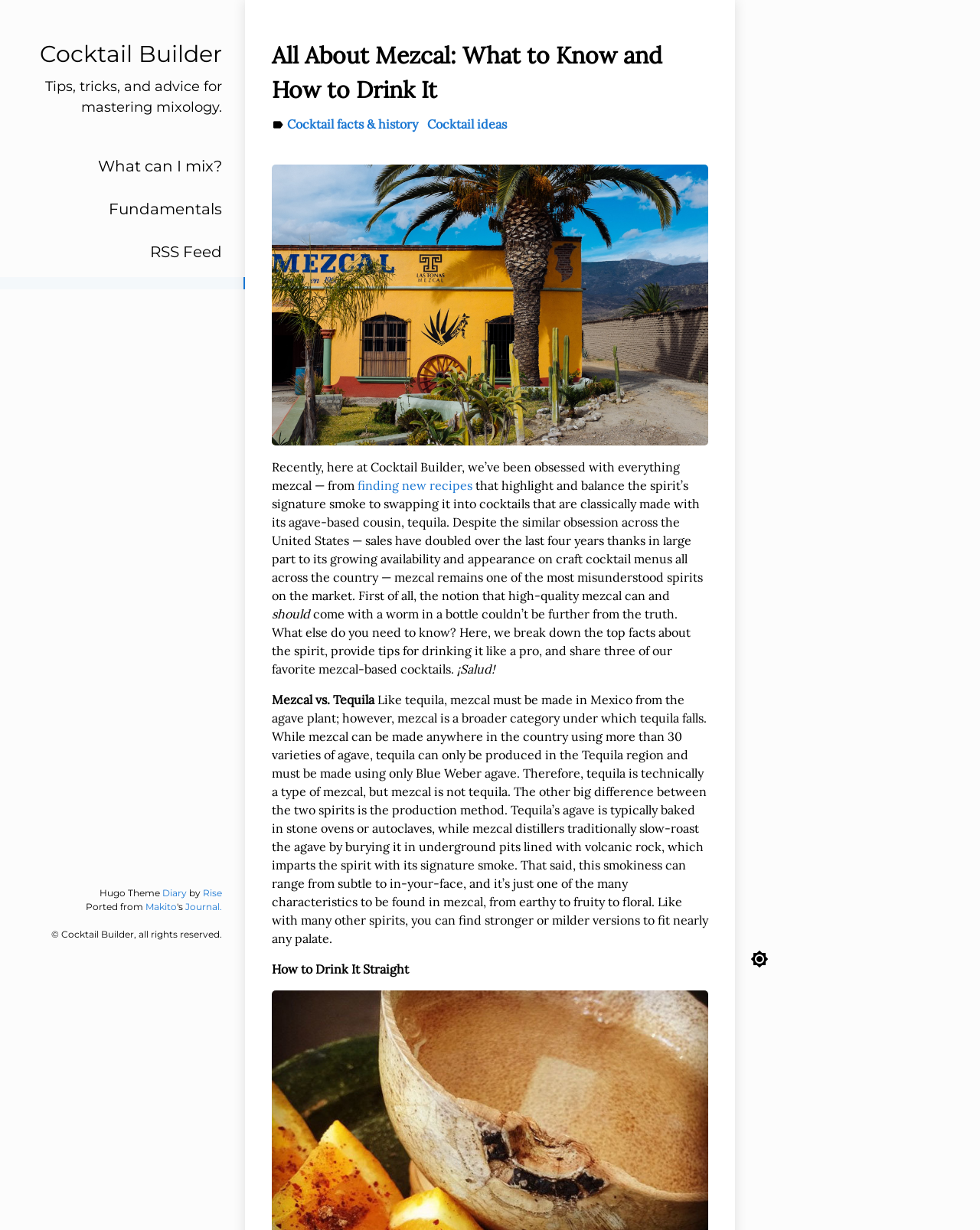Utilize the information from the image to answer the question in detail:
How can you drink mezcal?

The webpage provides information on how to drink mezcal, suggesting that it can be enjoyed straight or used in cocktails. It also provides tips for drinking mezcal like a pro and shares three mezcal-based cocktail recipes.